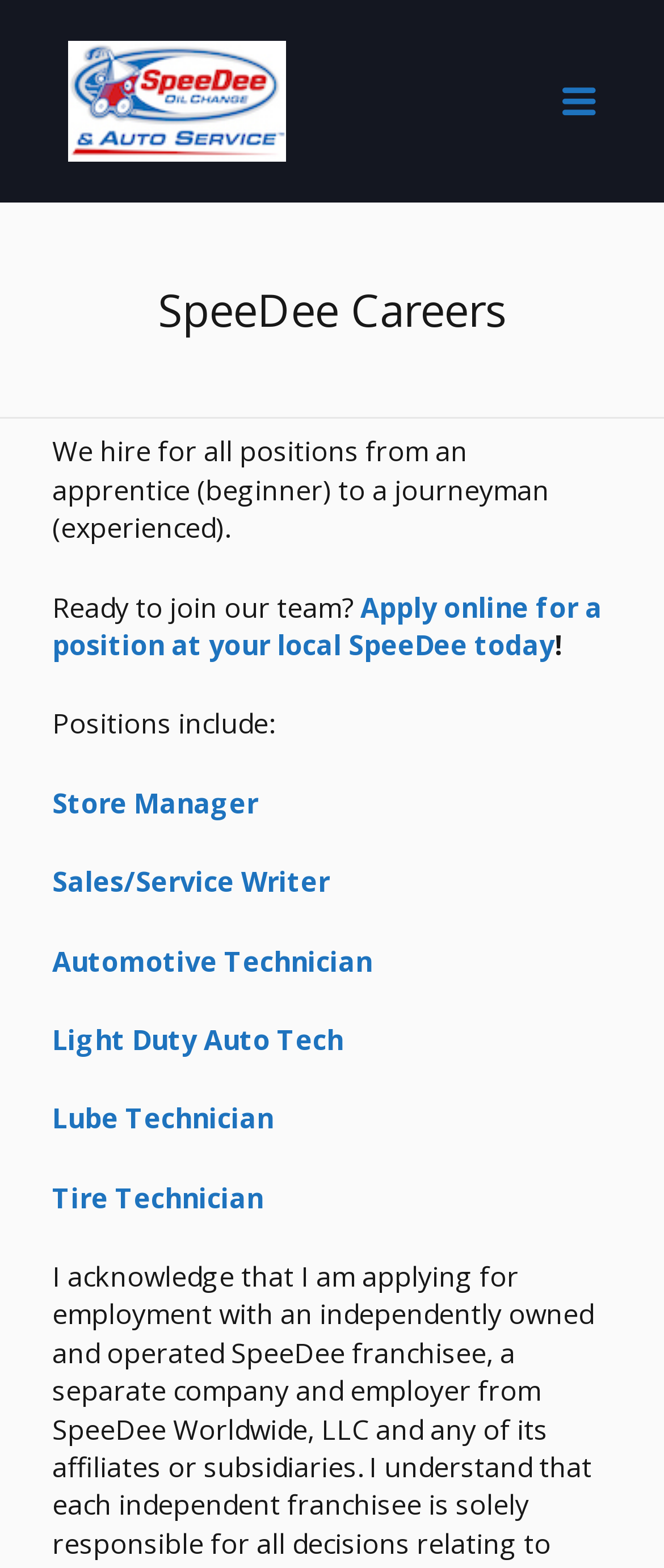From the given element description: "SpeeDee Customized Hiring Platform", find the bounding box for the UI element. Provide the coordinates as four float numbers between 0 and 1, in the order [left, top, right, bottom].

[0.102, 0.026, 0.522, 0.103]